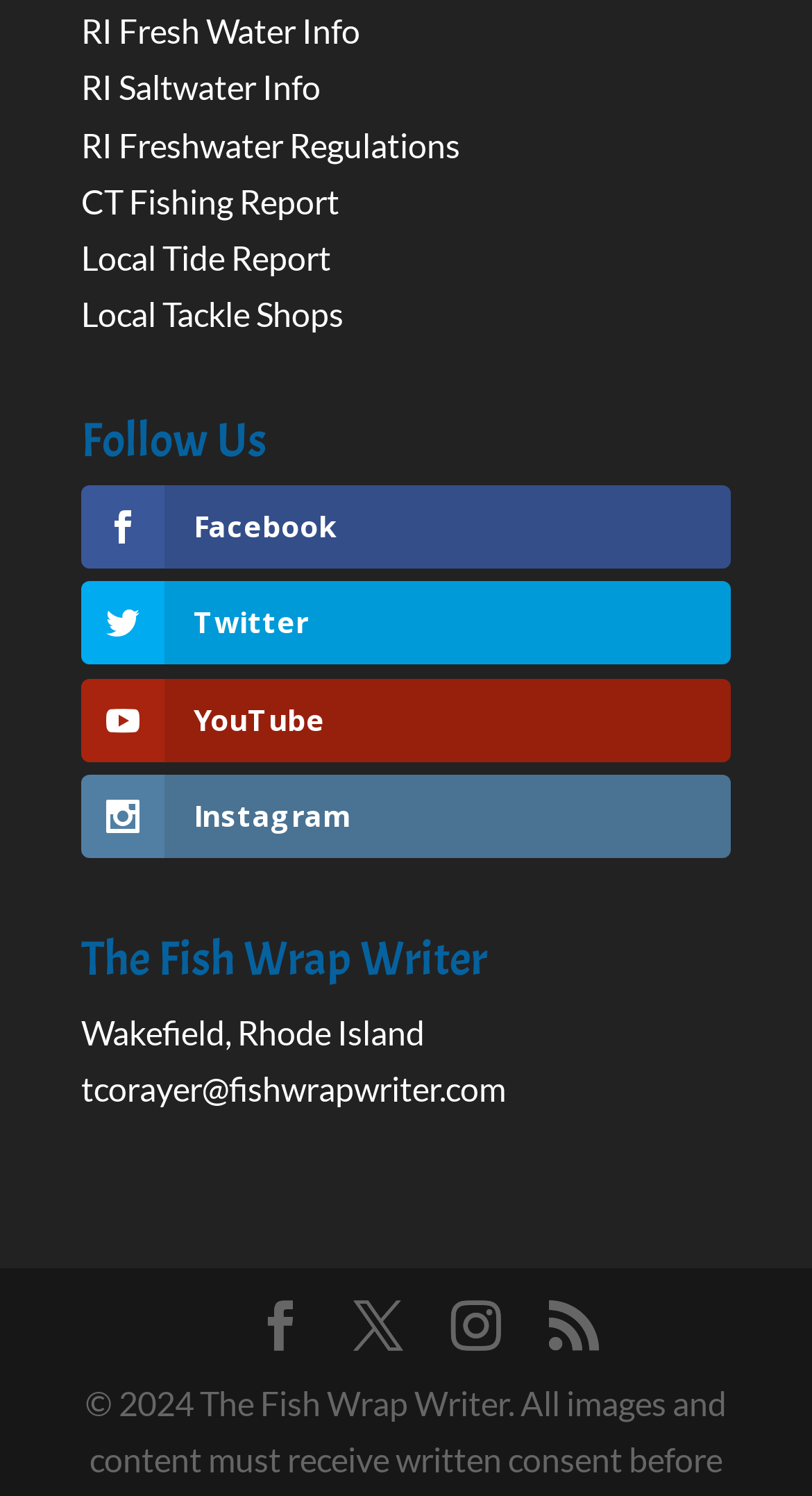What is the location of the Fish Wrap Writer?
Please utilize the information in the image to give a detailed response to the question.

I found the location of the Fish Wrap Writer under the heading 'The Fish Wrap Writer', which is stated as 'Wakefield, Rhode Island'.